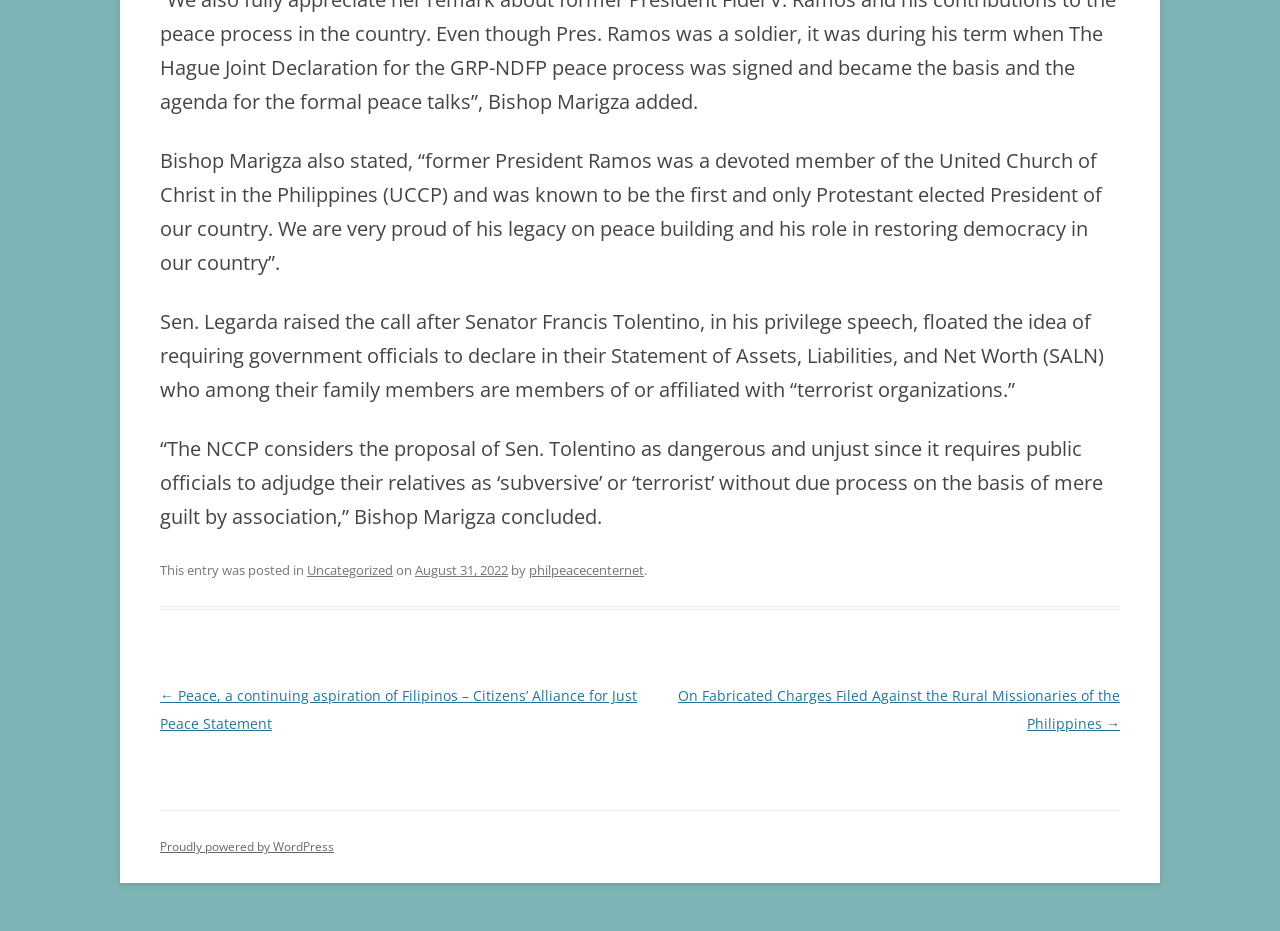What is the date of this post?
Based on the screenshot, respond with a single word or phrase.

August 31, 2022